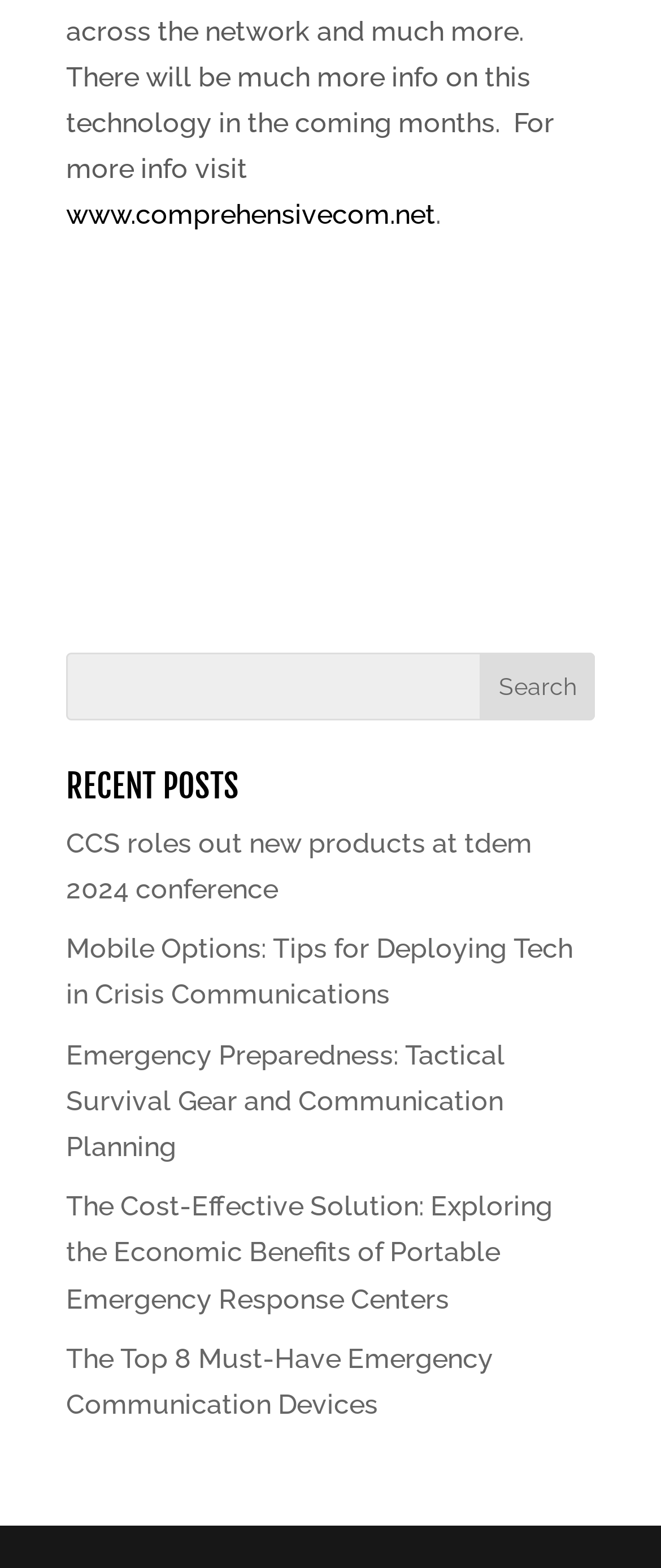Please identify the bounding box coordinates of the element I need to click to follow this instruction: "read recent post about CCS roles out new products".

[0.1, 0.527, 0.805, 0.577]